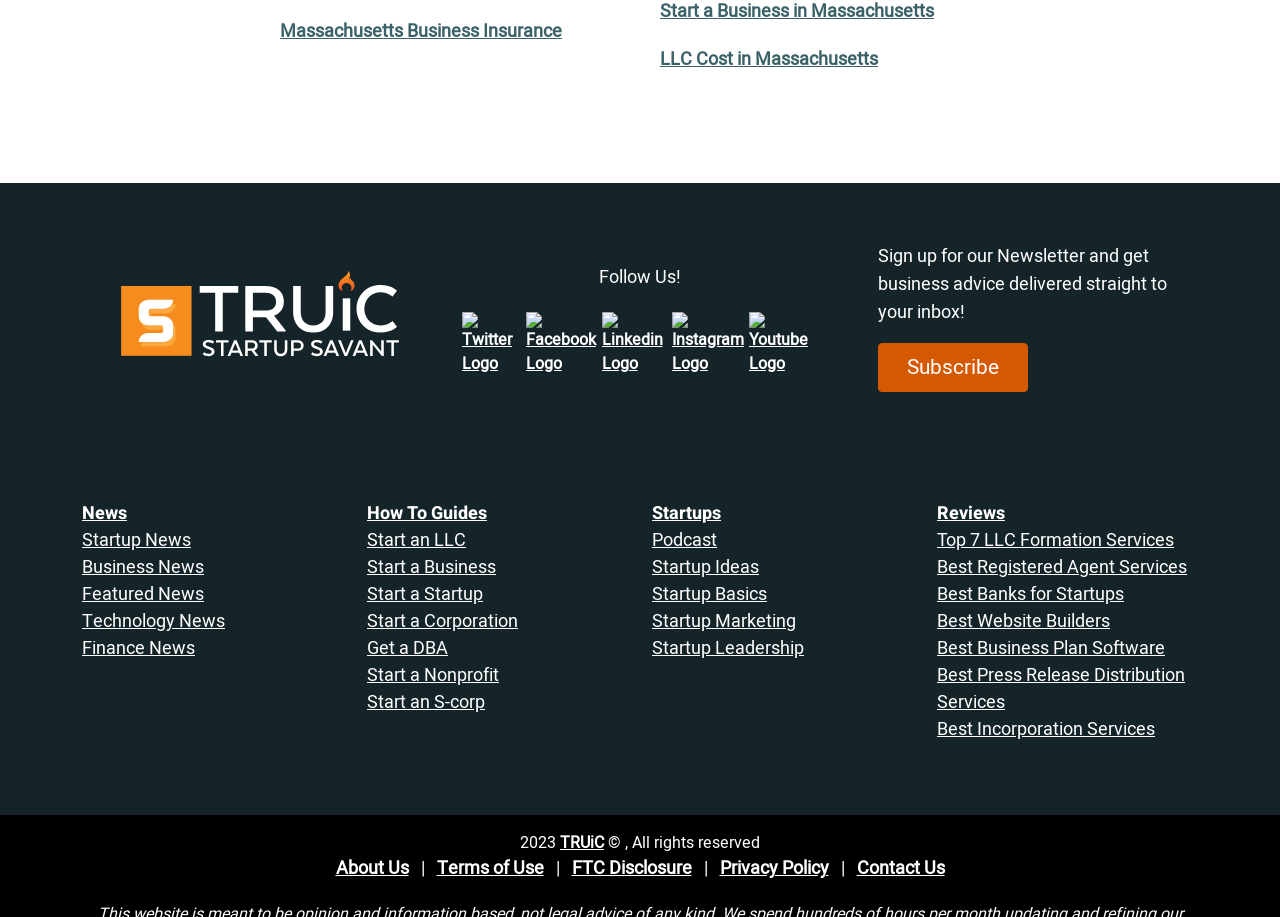Can you pinpoint the bounding box coordinates for the clickable element required for this instruction: "Click on Massachusetts Business Insurance"? The coordinates should be four float numbers between 0 and 1, i.e., [left, top, right, bottom].

[0.219, 0.02, 0.439, 0.049]